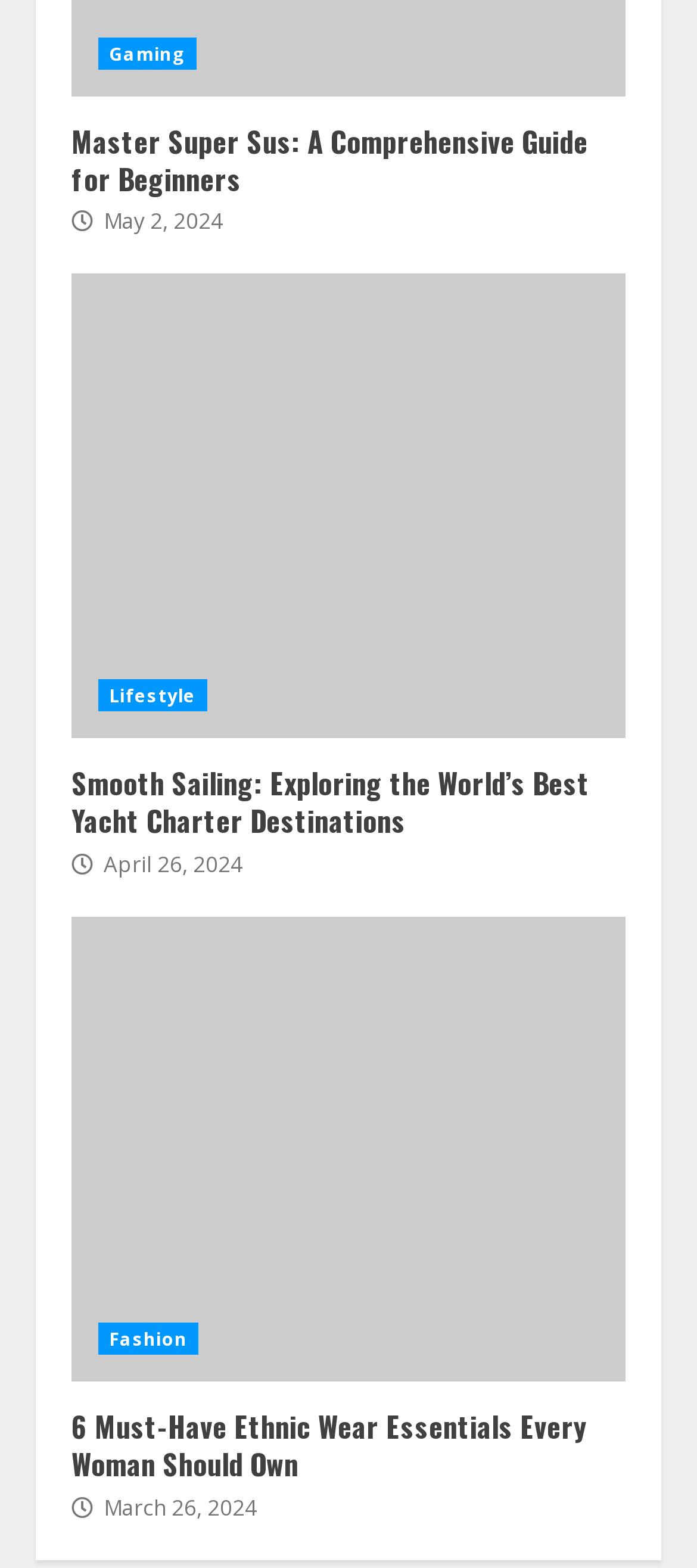What type of wear is discussed in the fourth article?
Based on the screenshot, provide your answer in one word or phrase.

Ethnic wear